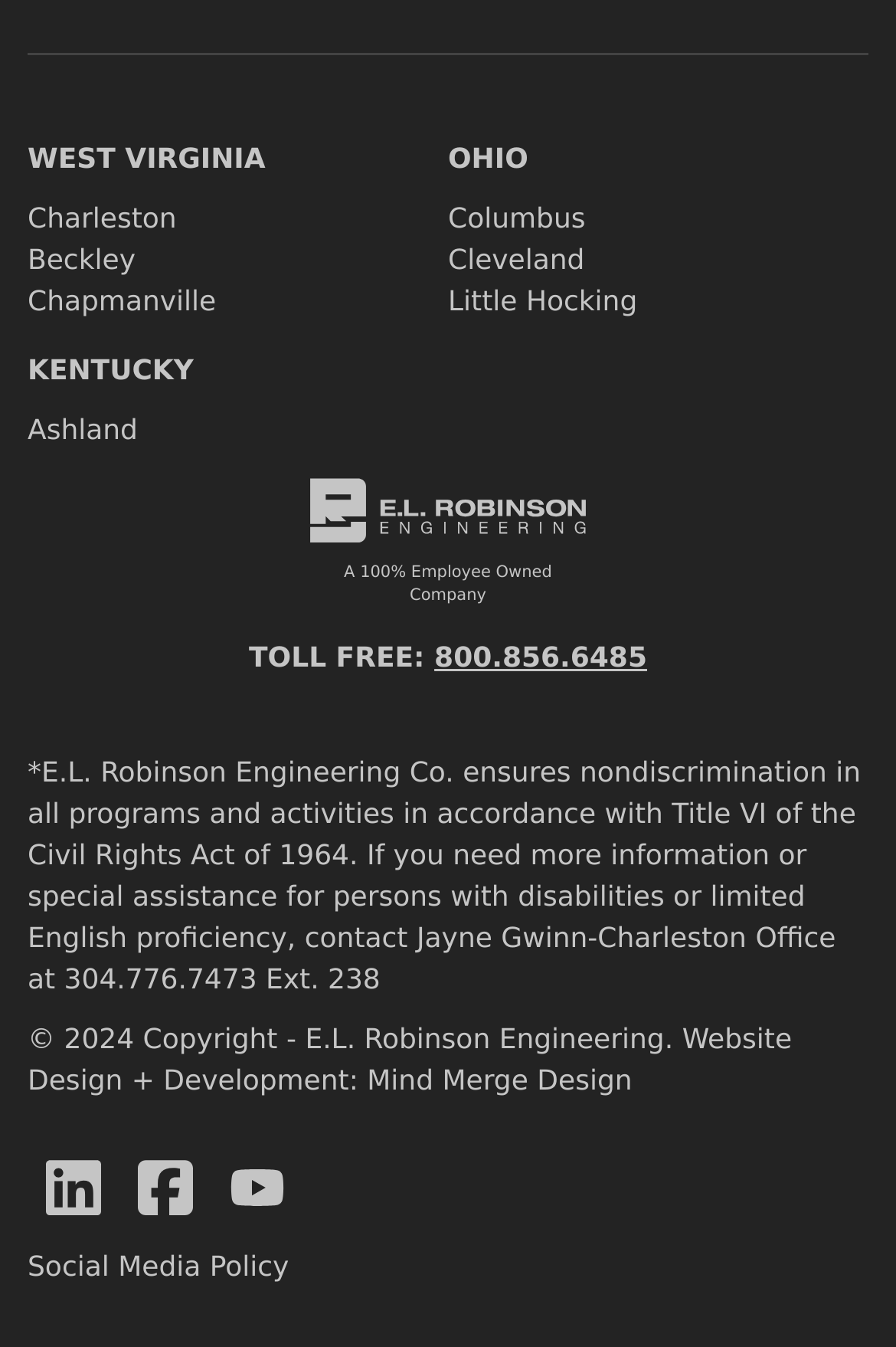Given the description "parent_node: About Us aria-label="Menu Toggle"", determine the bounding box of the corresponding UI element.

None